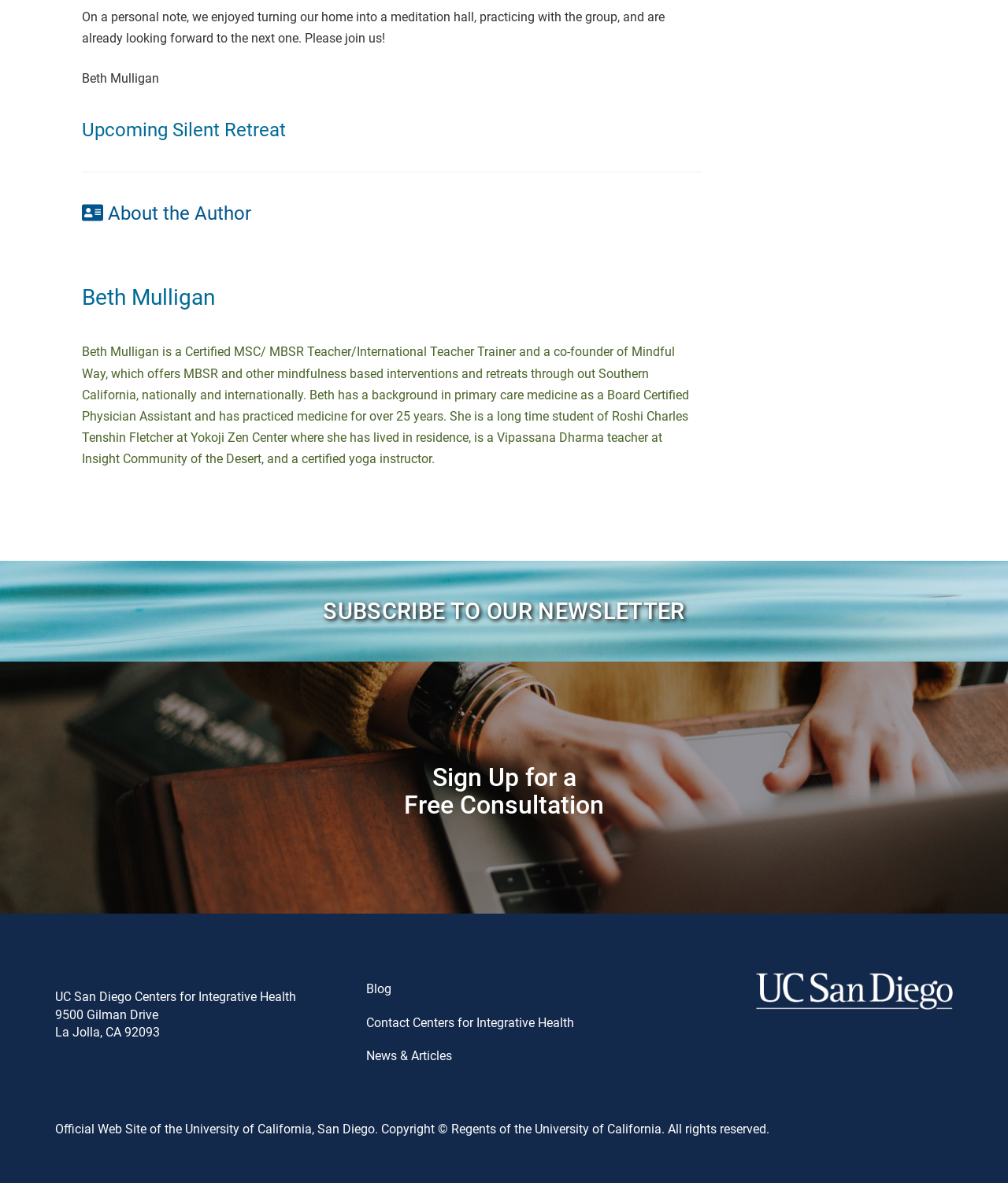Who is the author of the article?
Based on the image, answer the question with a single word or brief phrase.

Beth Mulligan